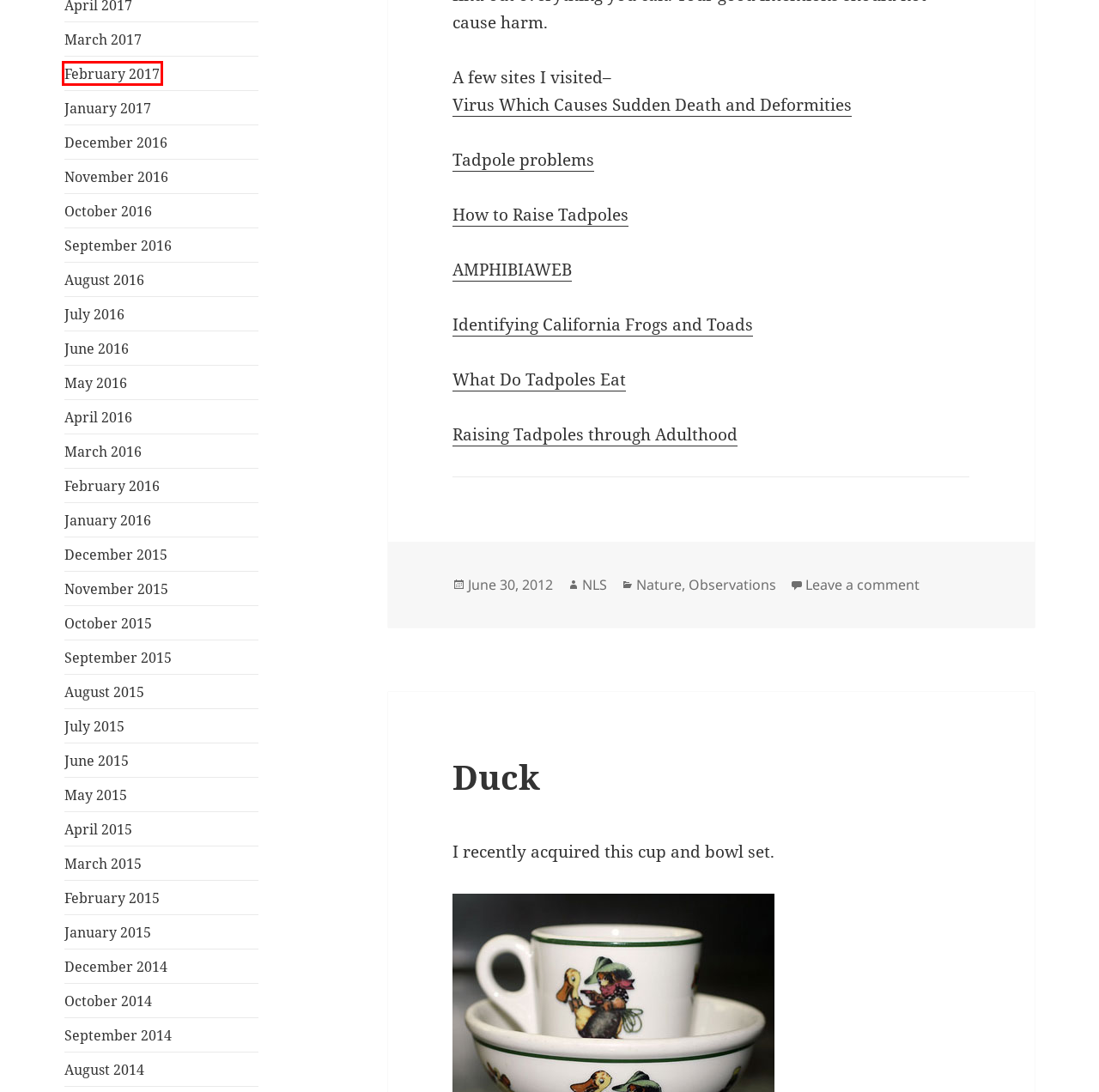You have a screenshot showing a webpage with a red bounding box highlighting an element. Choose the webpage description that best fits the new webpage after clicking the highlighted element. The descriptions are:
A. June 2015 – Everything is Not Black and White
B. Observations – Everything is Not Black and White
C. May 2015 – Everything is Not Black and White
D. November 2015 – Everything is Not Black and White
E. February 2017 – Everything is Not Black and White
F. September 2016 – Everything is Not Black and White
G. March 2016 – Everything is Not Black and White
H. January 2015 – Everything is Not Black and White

E